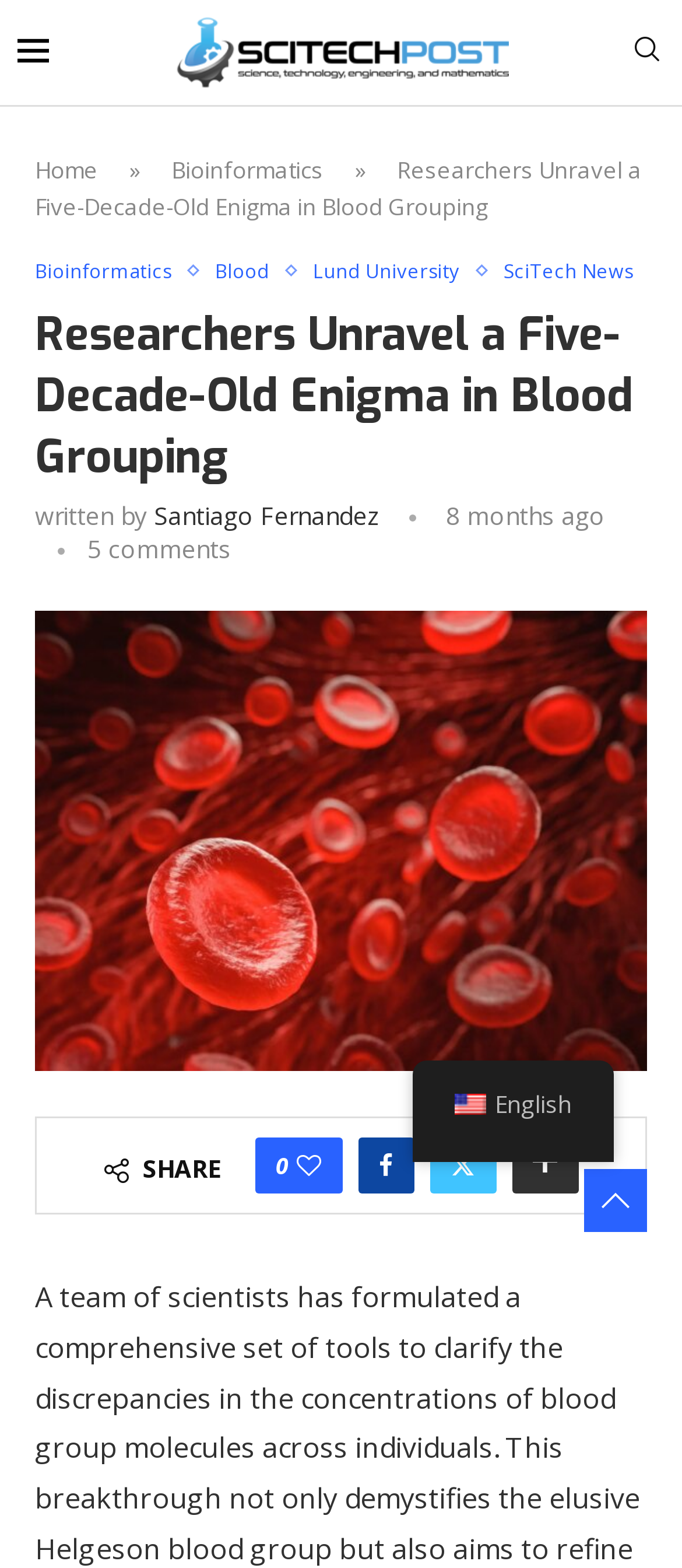Provide a single word or phrase to answer the given question: 
Who is the author of the article?

Santiago Fernandez